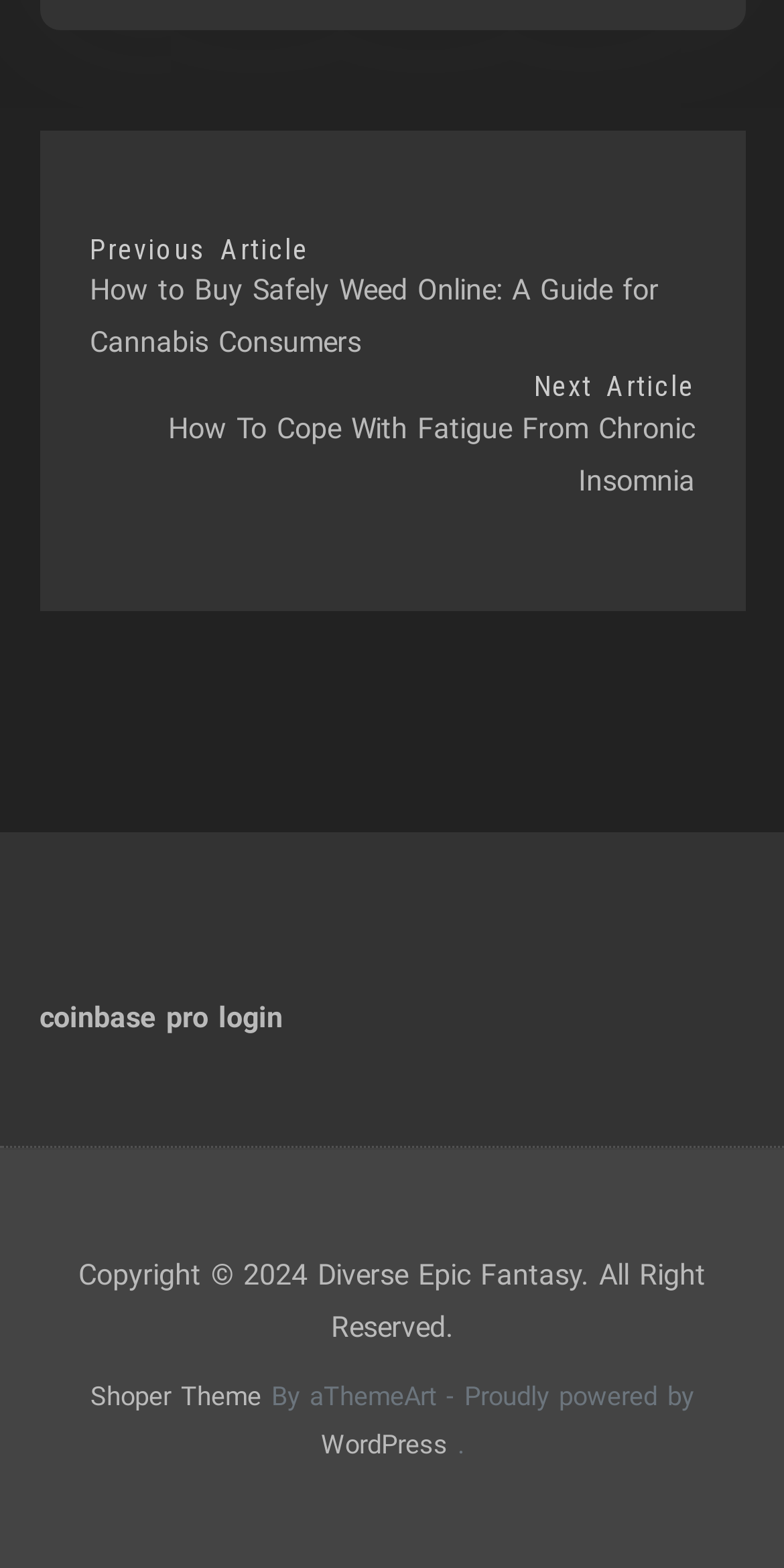Given the element description coinbase pro login, predict the bounding box coordinates for the UI element in the webpage screenshot. The format should be (top-left x, top-left y, bottom-right x, bottom-right y), and the values should be between 0 and 1.

[0.05, 0.638, 0.36, 0.66]